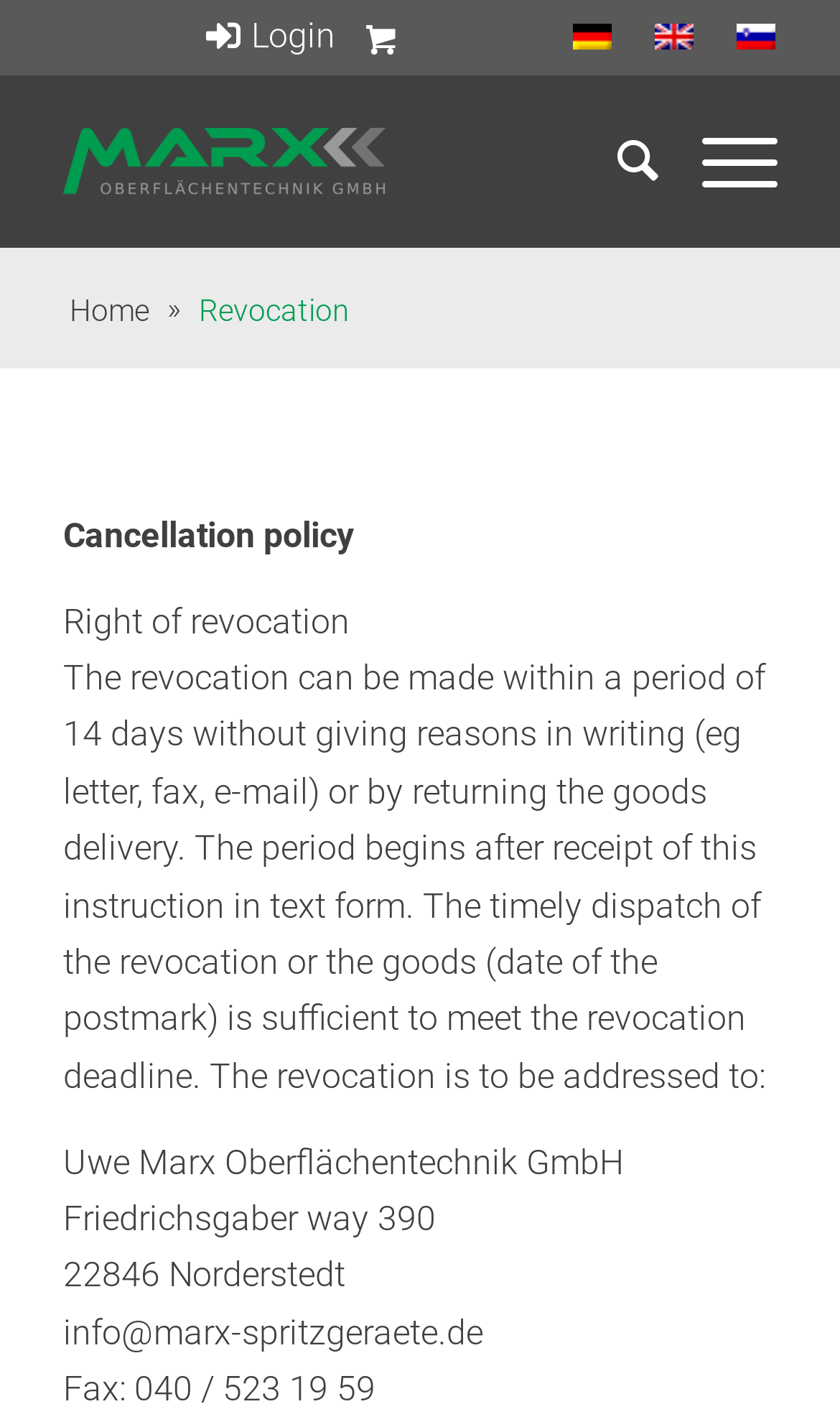Observe the image and answer the following question in detail: What is the fax number of the company?

The fax number of the company can be found in the revocation policy section, where the company's contact information is provided. The fax number is mentioned as 'Fax: 040 / 523 19 59'.